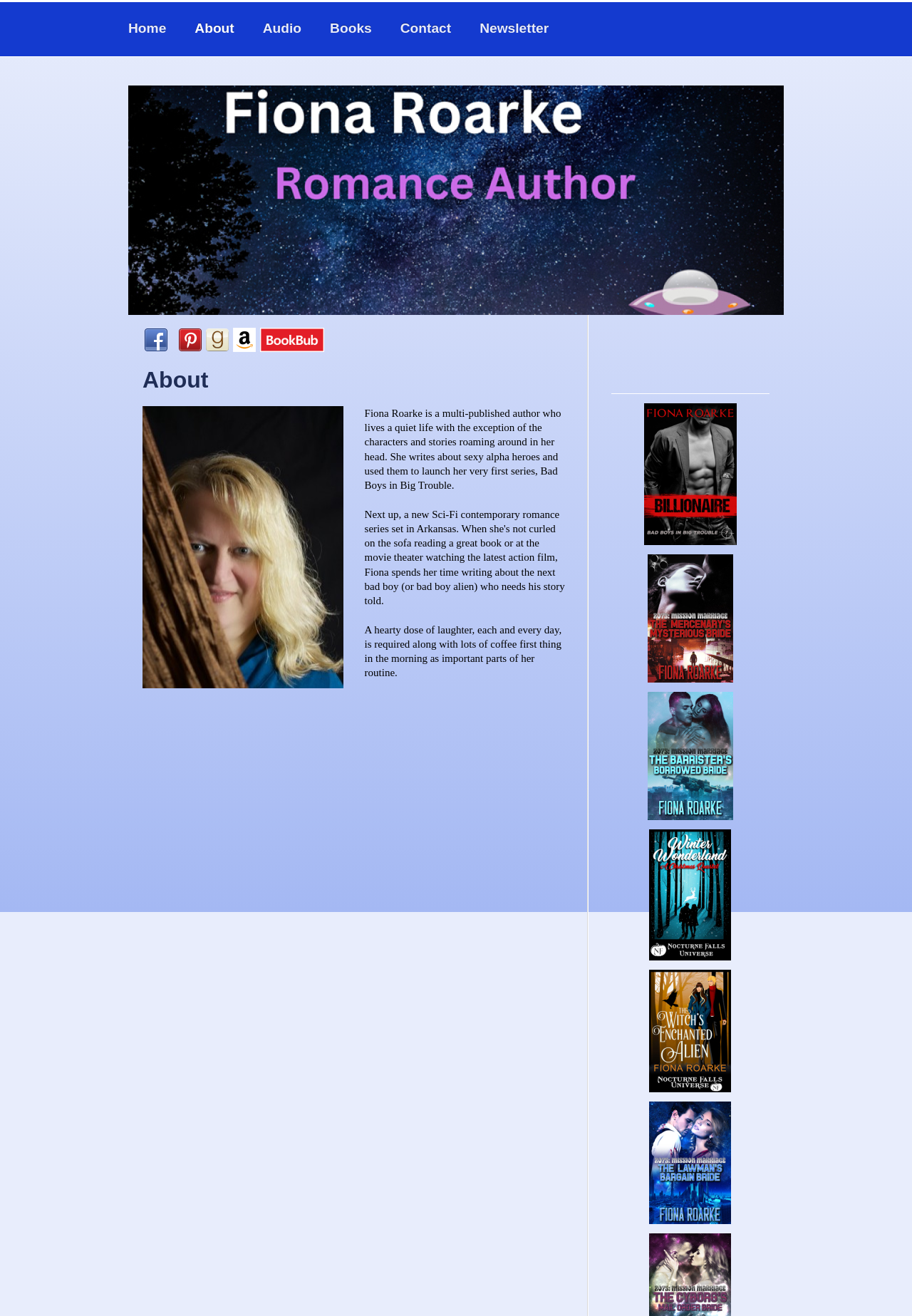Return the bounding box coordinates of the UI element that corresponds to this description: "Newsletter". The coordinates must be given as four float numbers in the range of 0 and 1, [left, top, right, bottom].

[0.51, 0.007, 0.617, 0.037]